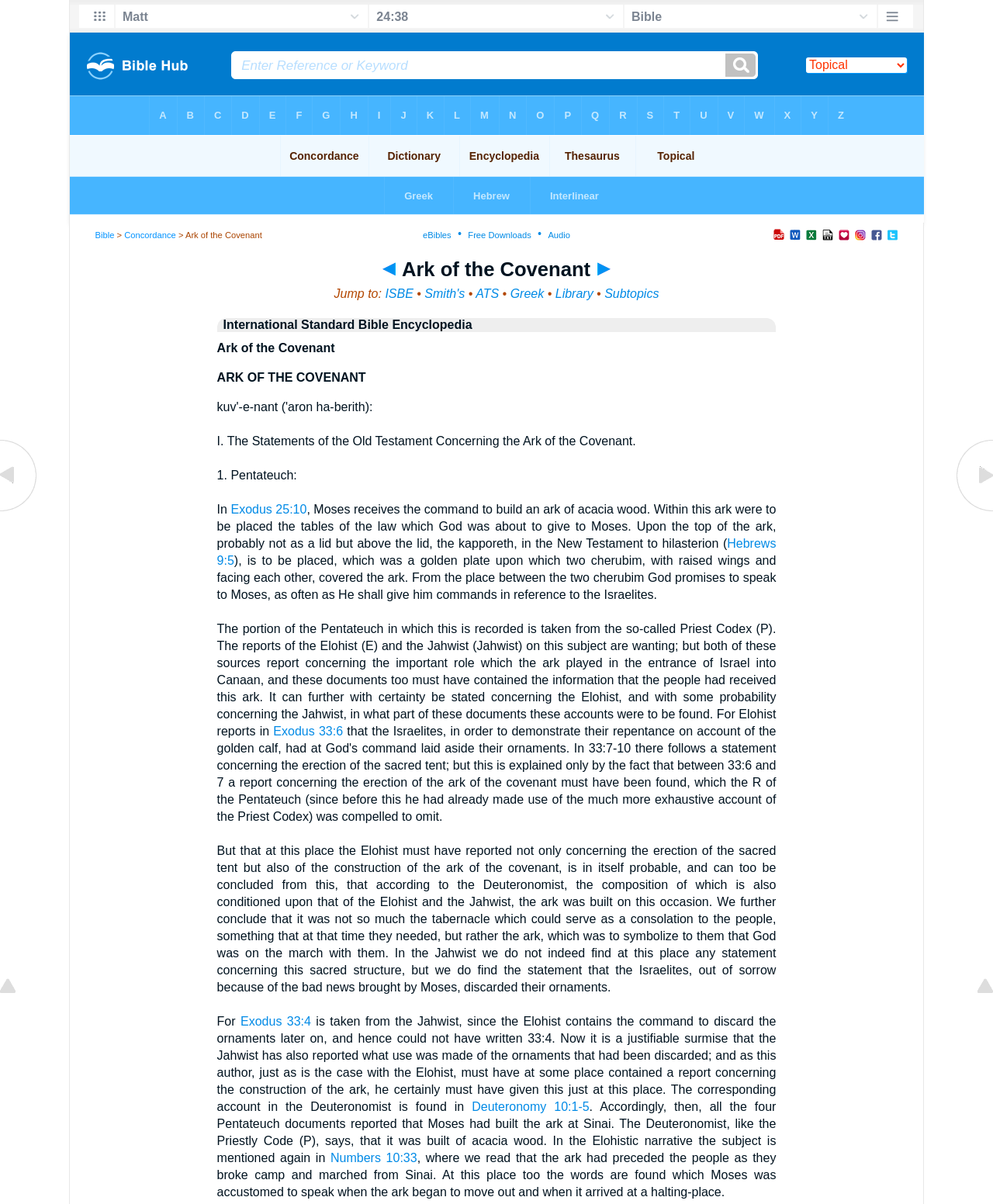Can you show the bounding box coordinates of the region to click on to complete the task described in the instruction: "Click on the link 'Arius'"?

[0.383, 0.215, 0.4, 0.233]